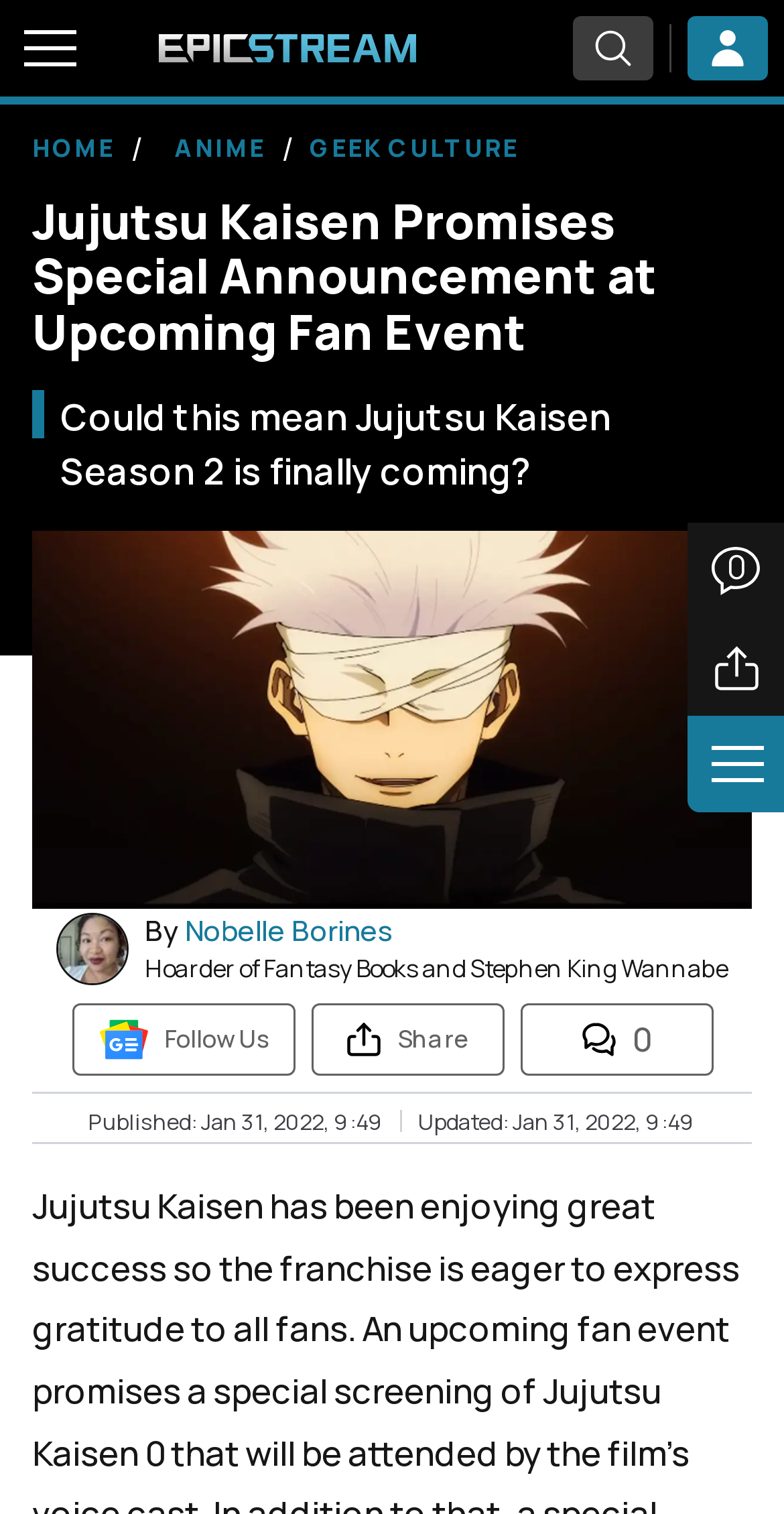Please analyze the image and give a detailed answer to the question:
How many images are present in the article?

There are four images present in the article, including the Epicstream Home logo, a figure related to Jujutsu Kaisen, and two other images.